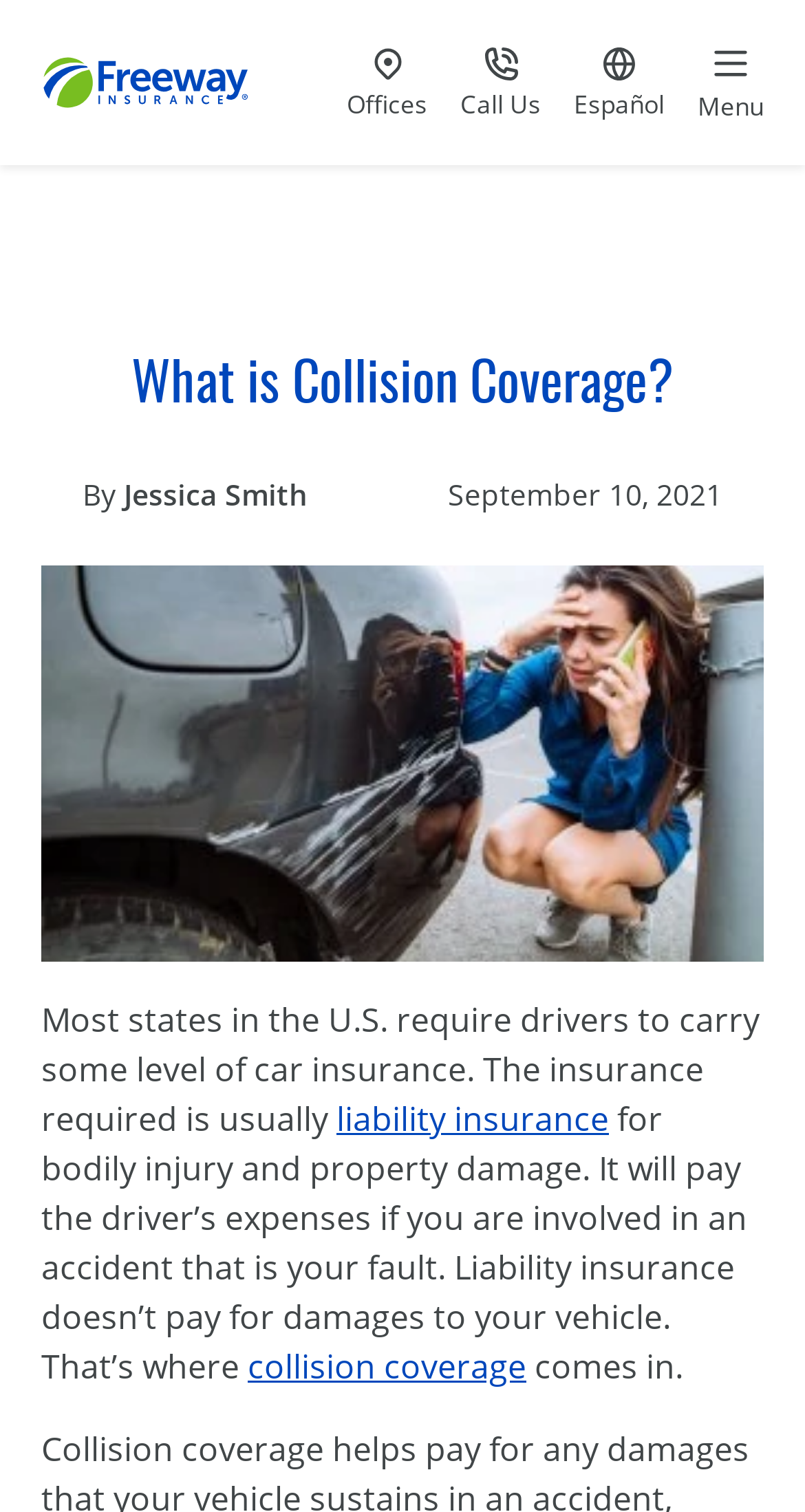Determine the bounding box for the UI element as described: "liability insurance". The coordinates should be represented as four float numbers between 0 and 1, formatted as [left, top, right, bottom].

[0.418, 0.725, 0.756, 0.755]